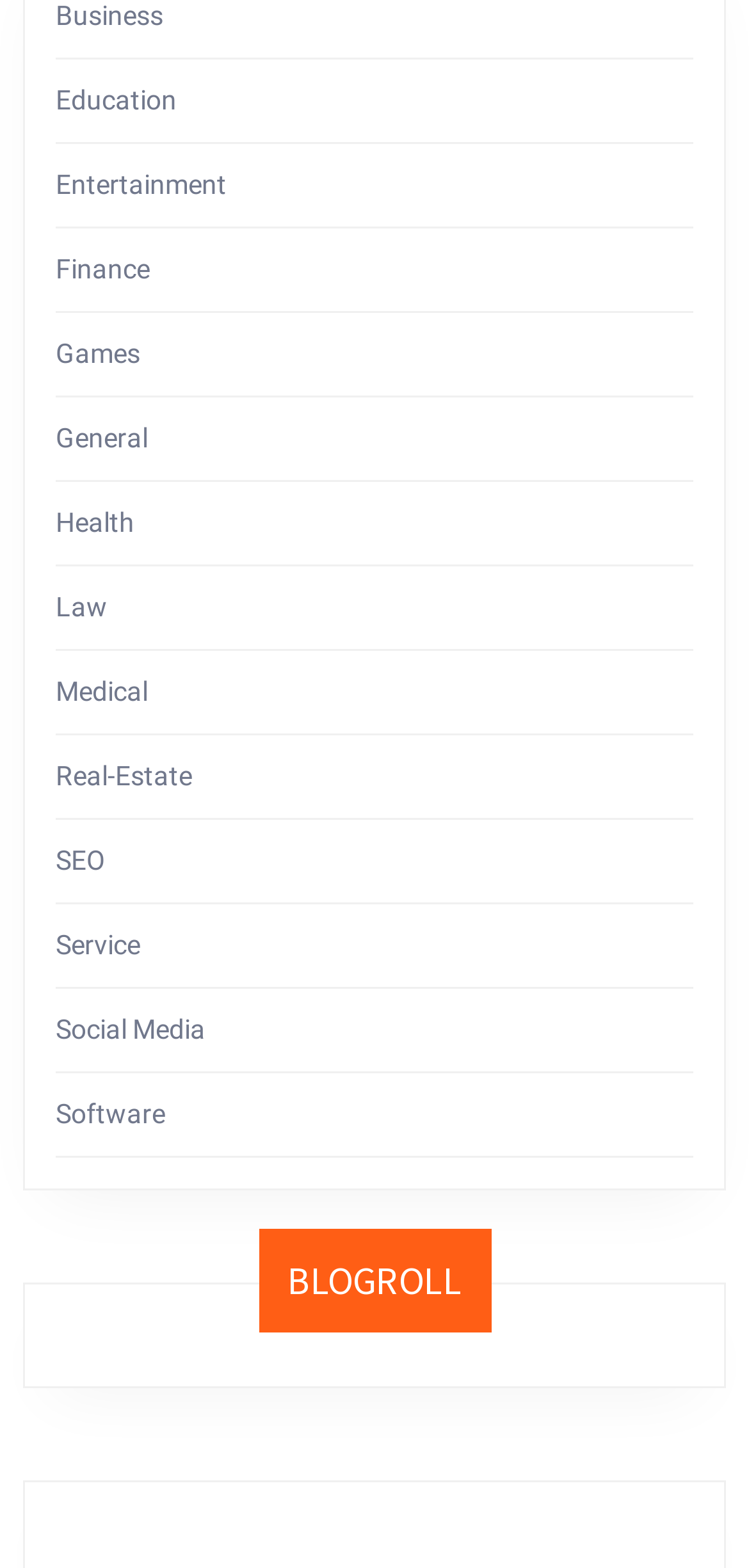Provide the bounding box coordinates of the HTML element this sentence describes: "Entertainment". The bounding box coordinates consist of four float numbers between 0 and 1, i.e., [left, top, right, bottom].

[0.074, 0.108, 0.303, 0.127]